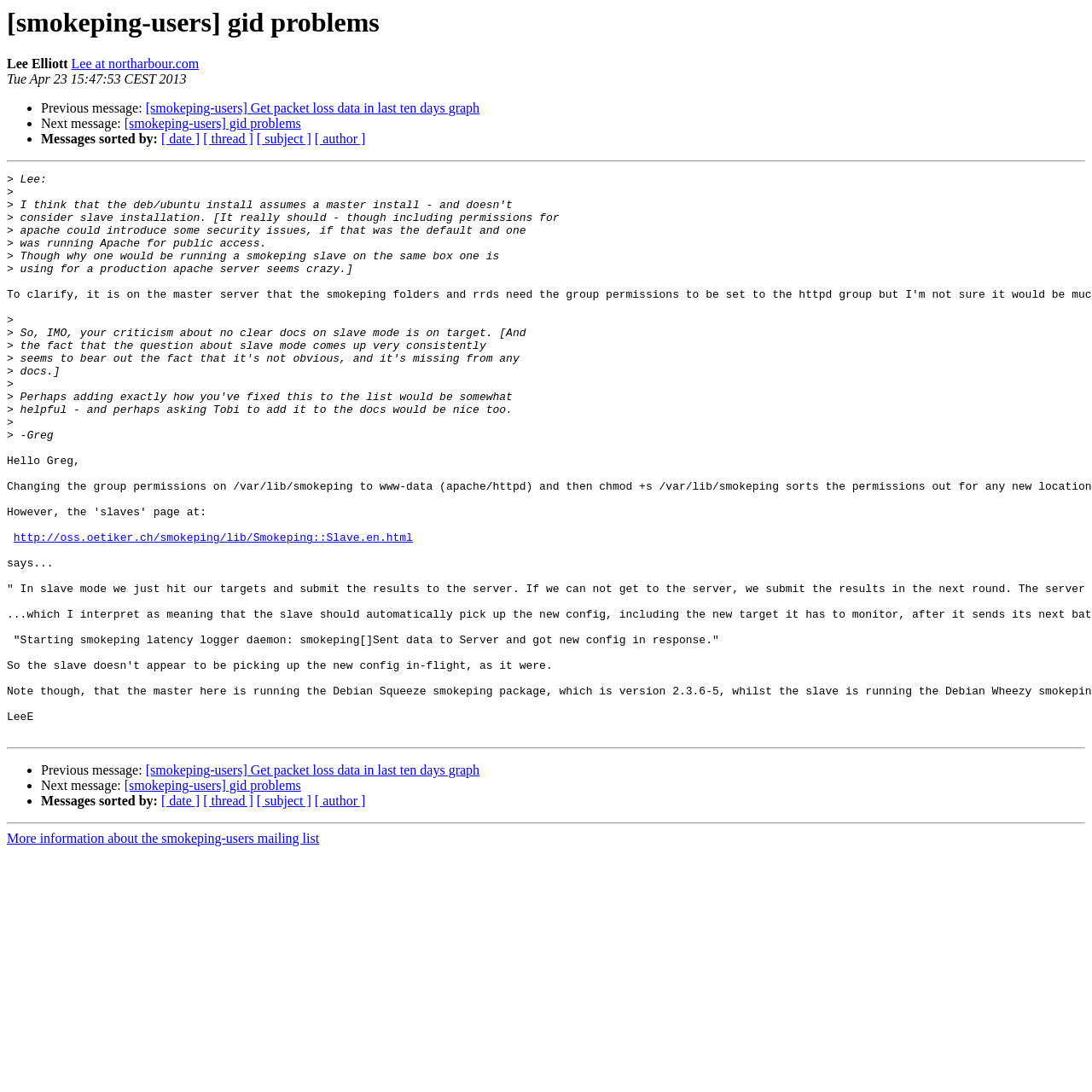What is the purpose of the Smokeping slave mode?
Using the image as a reference, give a one-word or short phrase answer.

consider slave installation